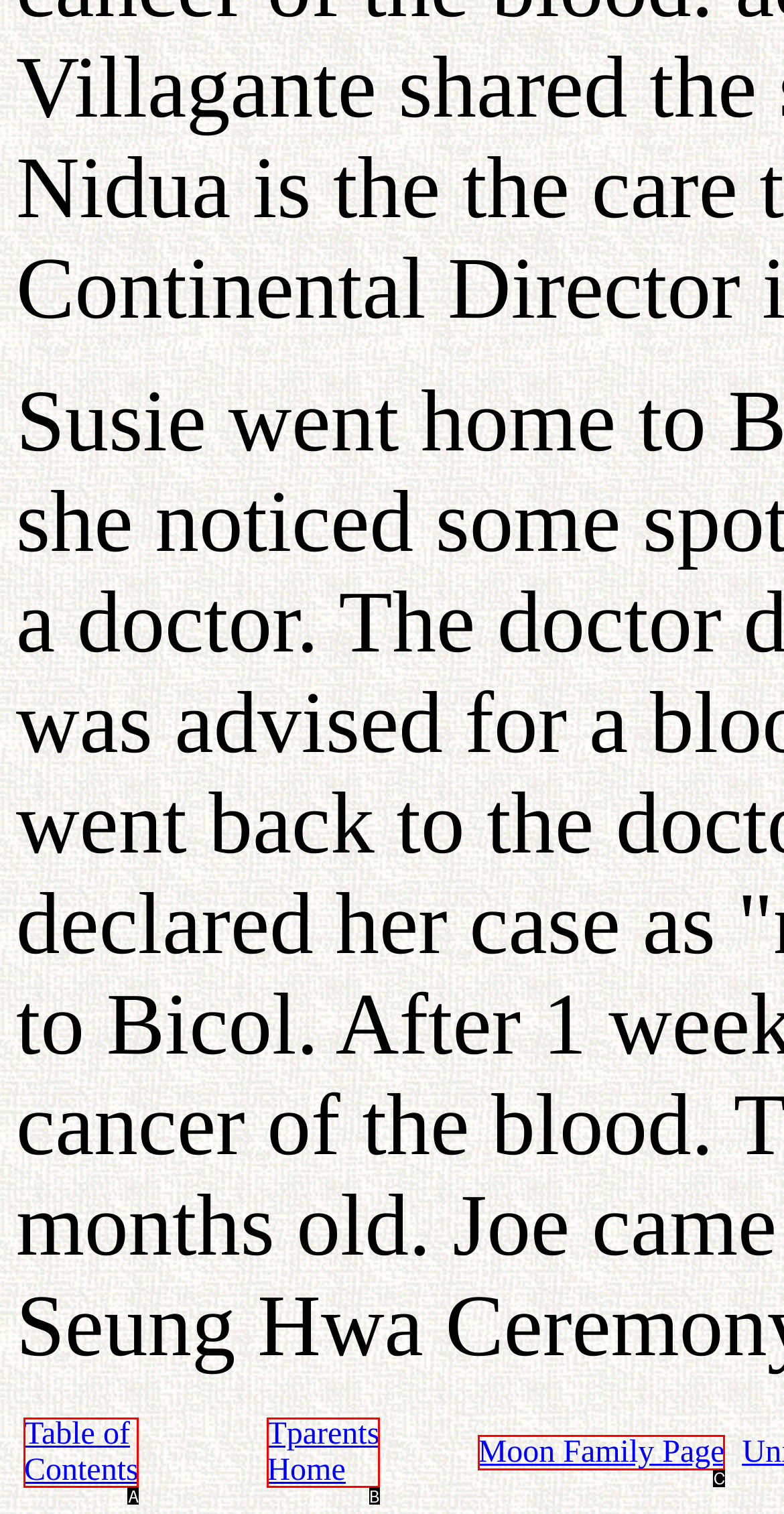Identify the HTML element that corresponds to the following description: Table of Contents Provide the letter of the best matching option.

A